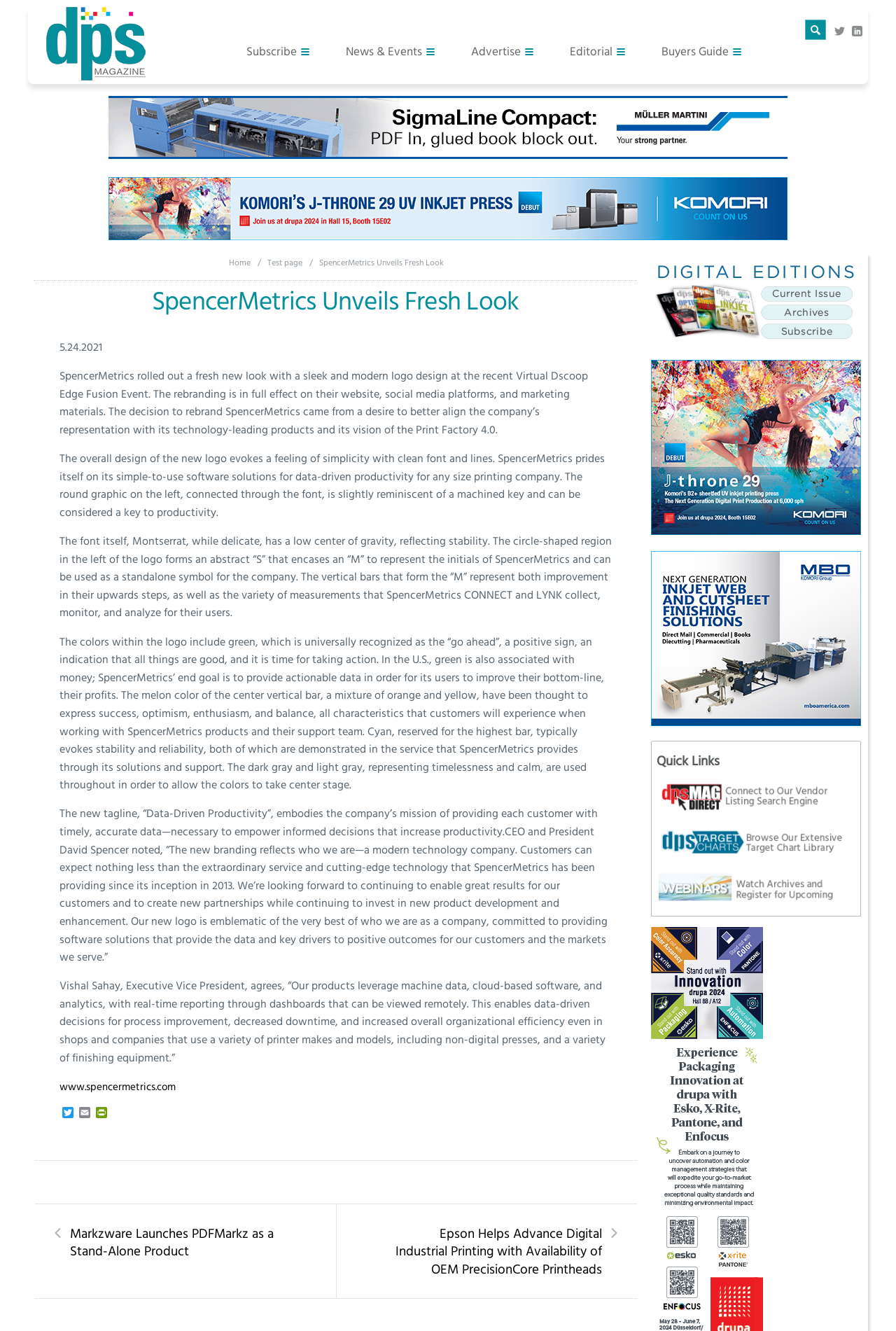What is the name of the event where SpencerMetrics rolled out its fresh new look?
Based on the image, give a concise answer in the form of a single word or short phrase.

Virtual Dscoop Edge Fusion Event